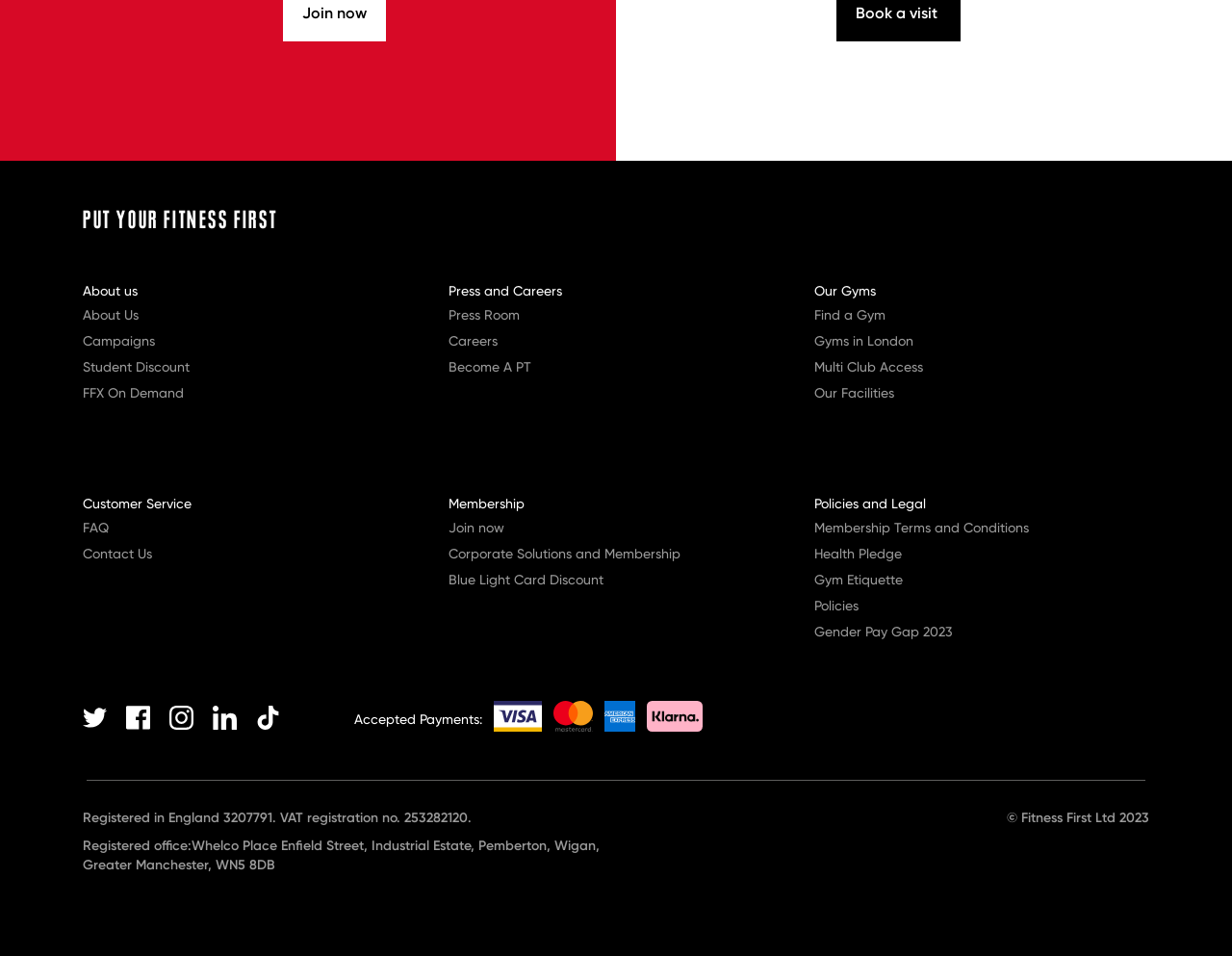What is the payment method shown as an image?
We need a detailed and exhaustive answer to the question. Please elaborate.

The payment methods shown as images are Visa, Mastercard, AMEX, and Klarna, which are located at [0.401, 0.733, 0.44, 0.765], [0.449, 0.733, 0.481, 0.765], [0.491, 0.733, 0.516, 0.765], and [0.525, 0.733, 0.57, 0.765] respectively.